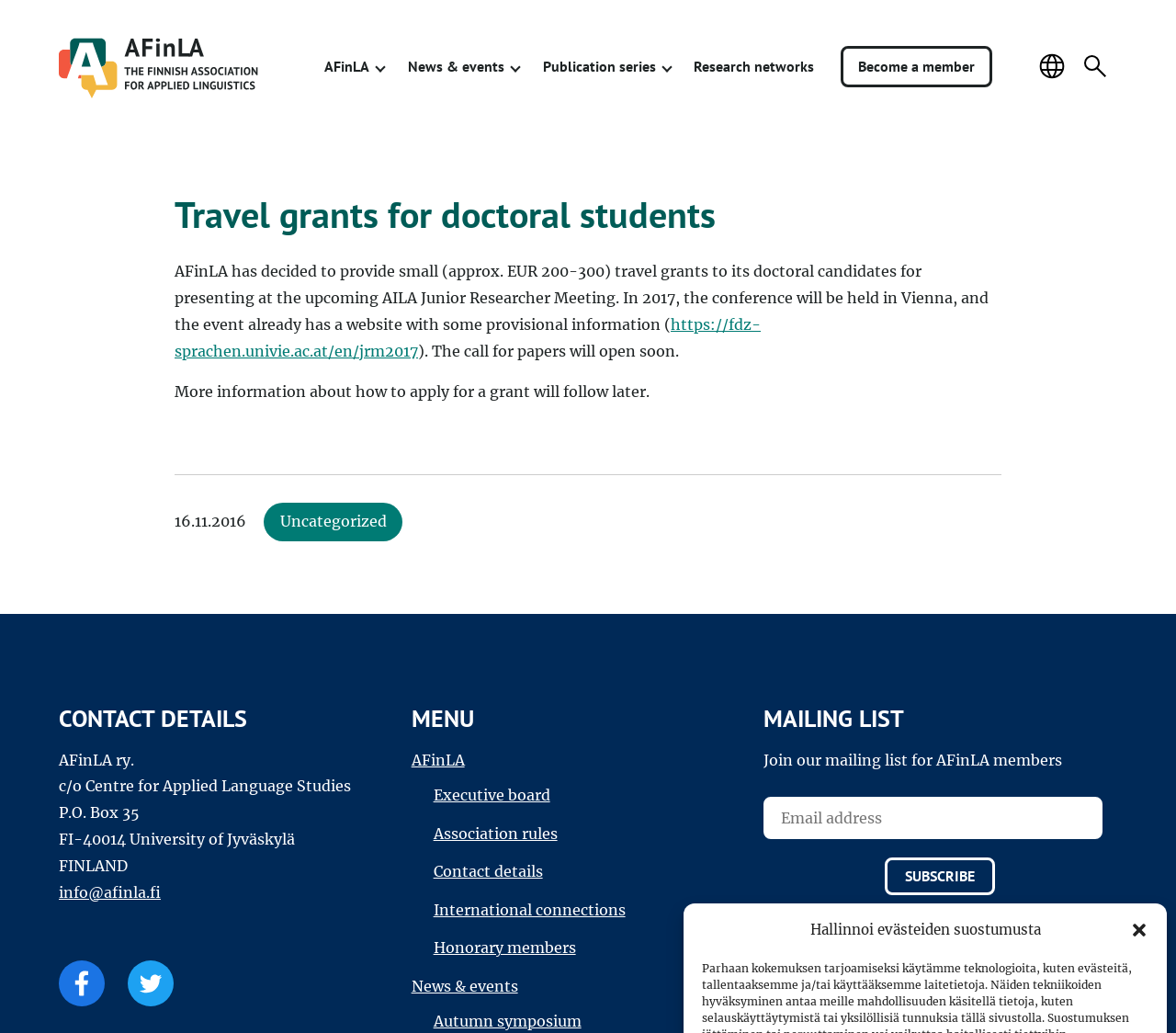What social media platforms does AFinLA have?
Kindly offer a detailed explanation using the data available in the image.

The webpage has links to AFinLA's Facebook and Twitter profiles at the bottom of the page.